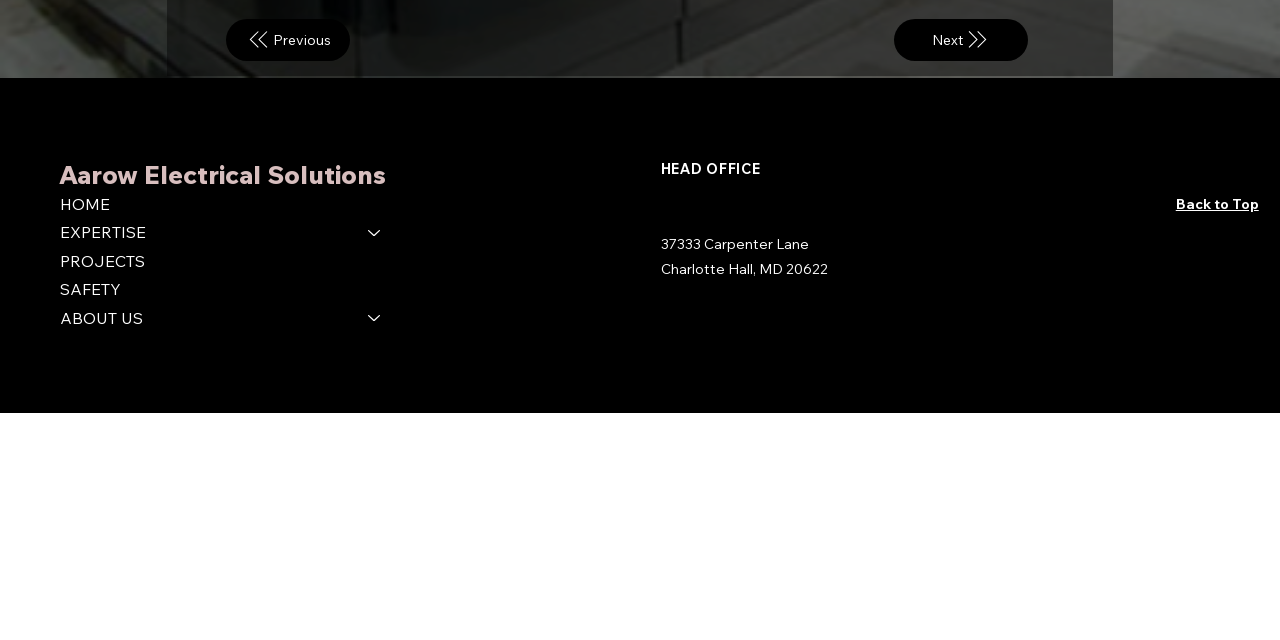Given the element description PROJECTS, identify the bounding box coordinates for the UI element on the webpage screenshot. The format should be (top-left x, top-left y, bottom-right x, bottom-right y), with values between 0 and 1.

[0.039, 0.386, 0.312, 0.43]